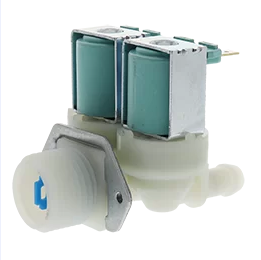What is the model number of the valve?
Refer to the image and answer the question using a single word or phrase.

DC62-30312H